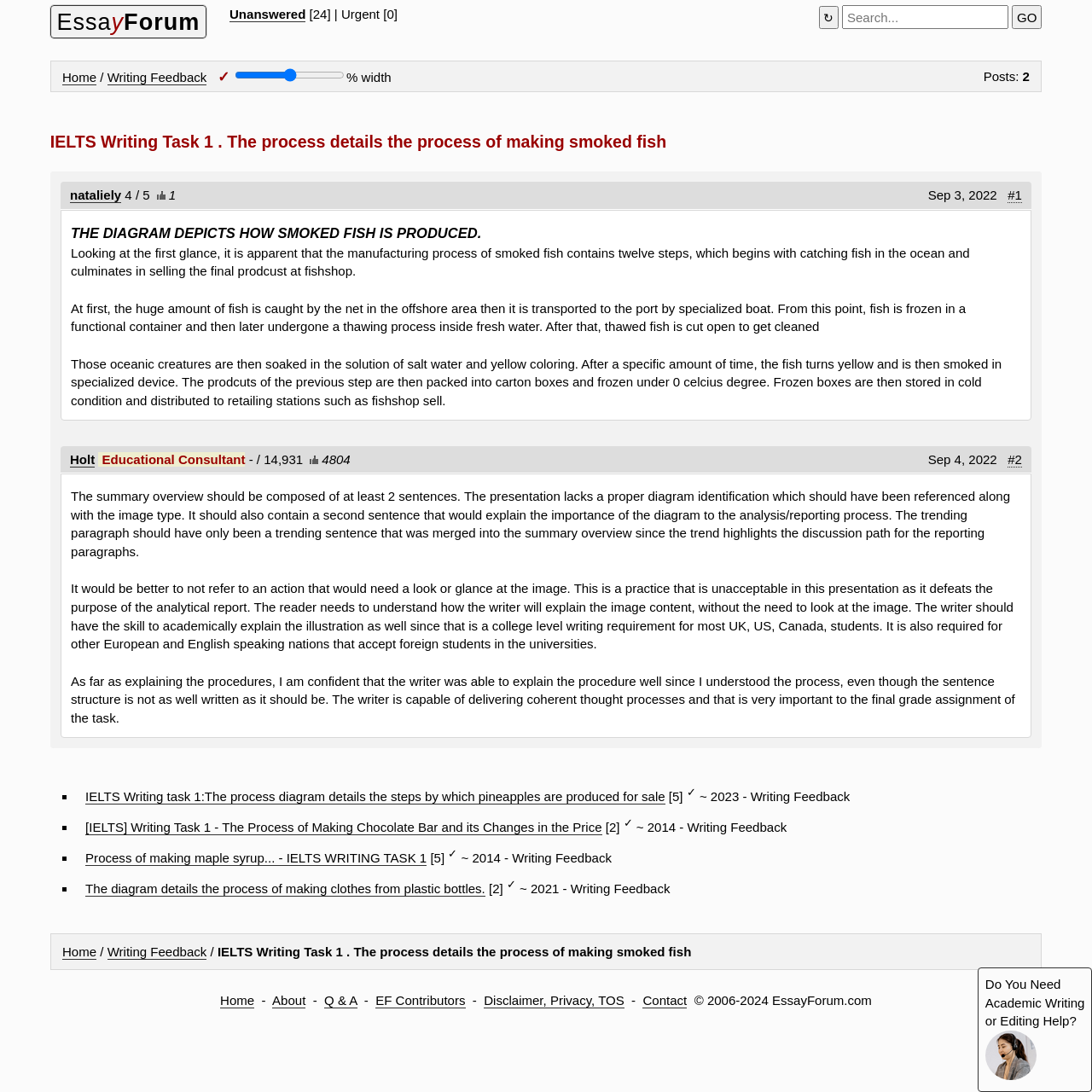Given the description of a UI element: "Holt", identify the bounding box coordinates of the matching element in the webpage screenshot.

[0.064, 0.414, 0.087, 0.428]